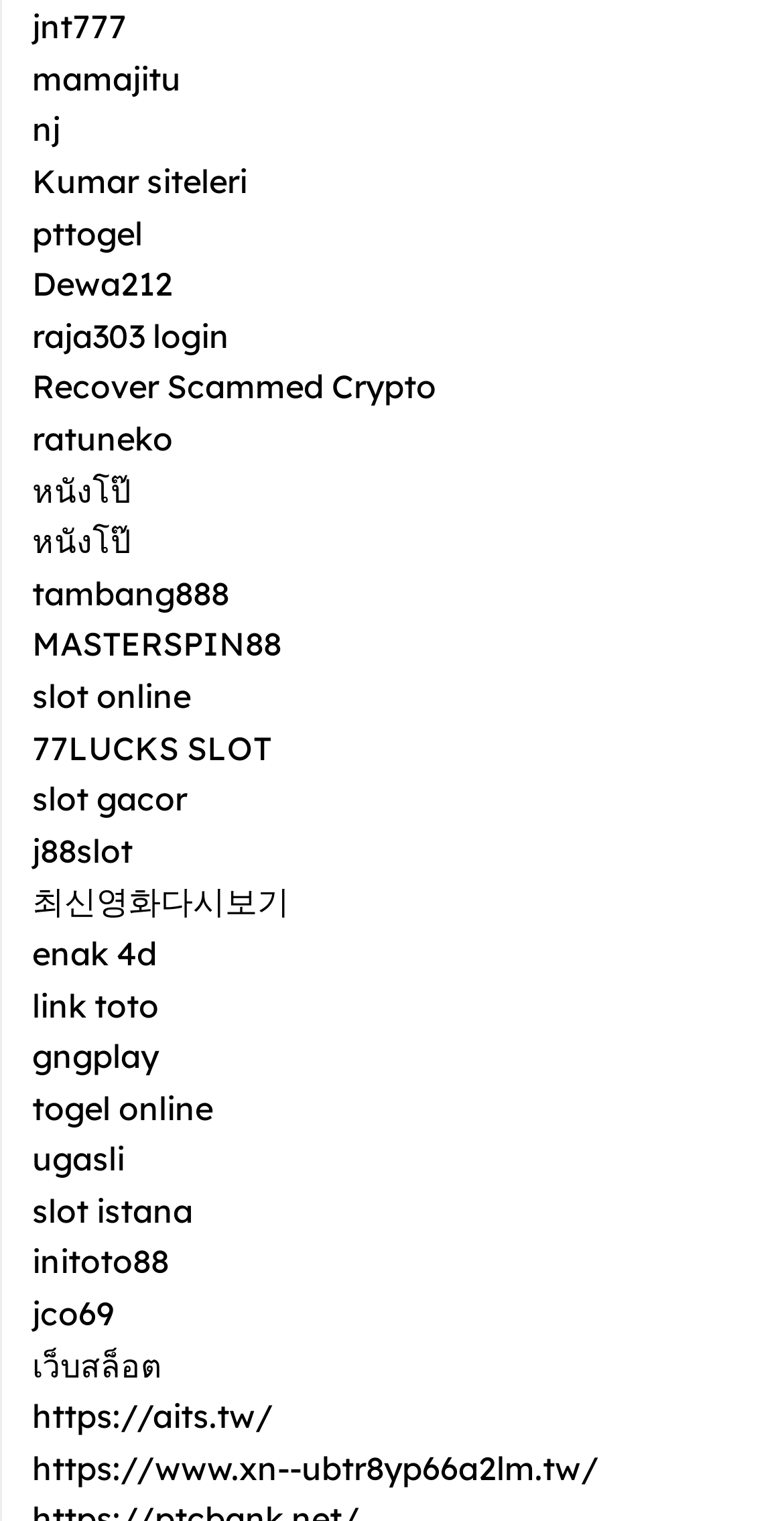Mark the bounding box of the element that matches the following description: "Recover Scammed Crypto".

[0.041, 0.241, 0.556, 0.268]